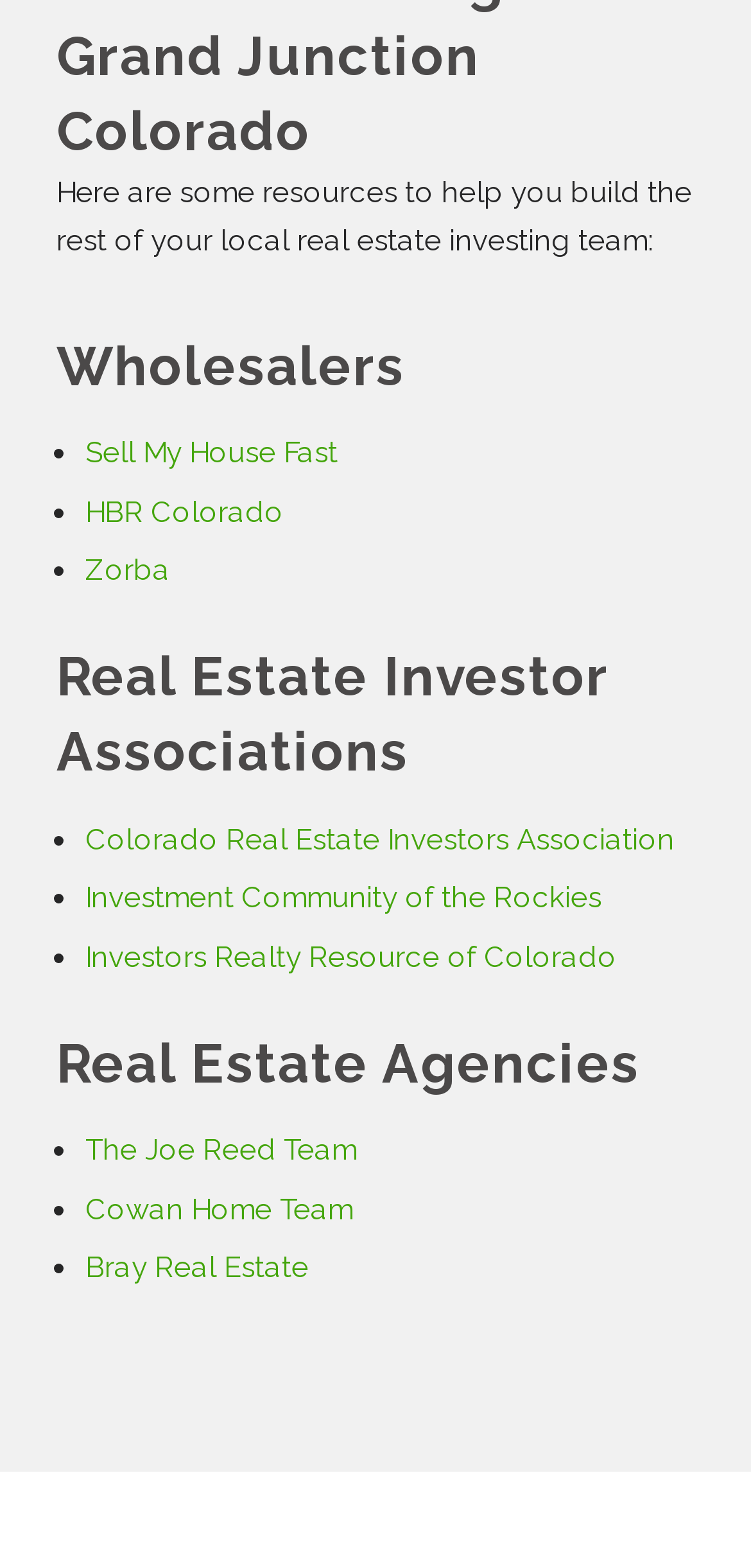Determine the bounding box coordinates of the element's region needed to click to follow the instruction: "Explore 'The Joe Reed Team'". Provide these coordinates as four float numbers between 0 and 1, formatted as [left, top, right, bottom].

[0.113, 0.722, 0.475, 0.744]